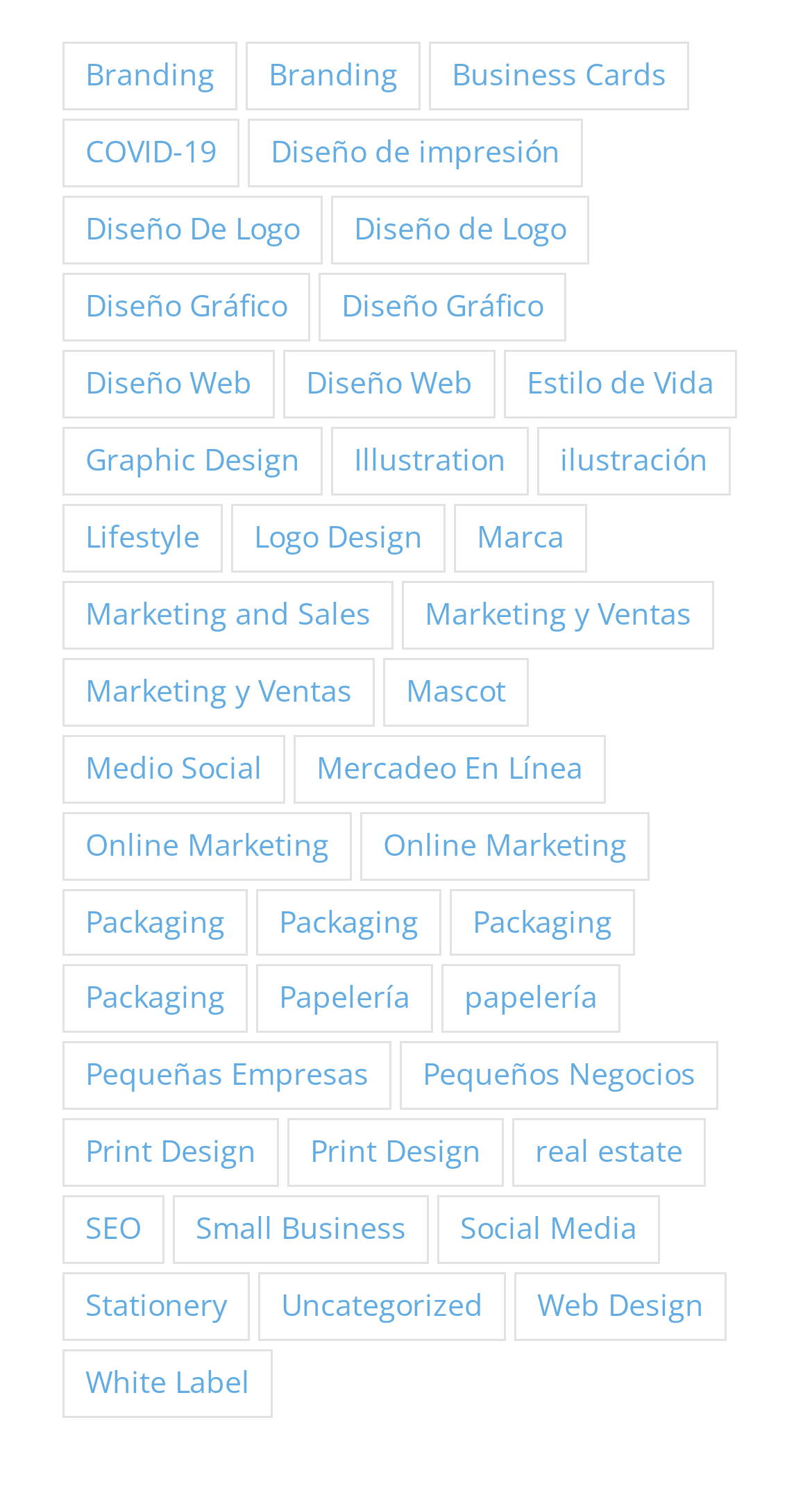Please identify the bounding box coordinates of the element that needs to be clicked to execute the following command: "Browse Branding designs". Provide the bounding box using four float numbers between 0 and 1, formatted as [left, top, right, bottom].

[0.077, 0.028, 0.292, 0.074]